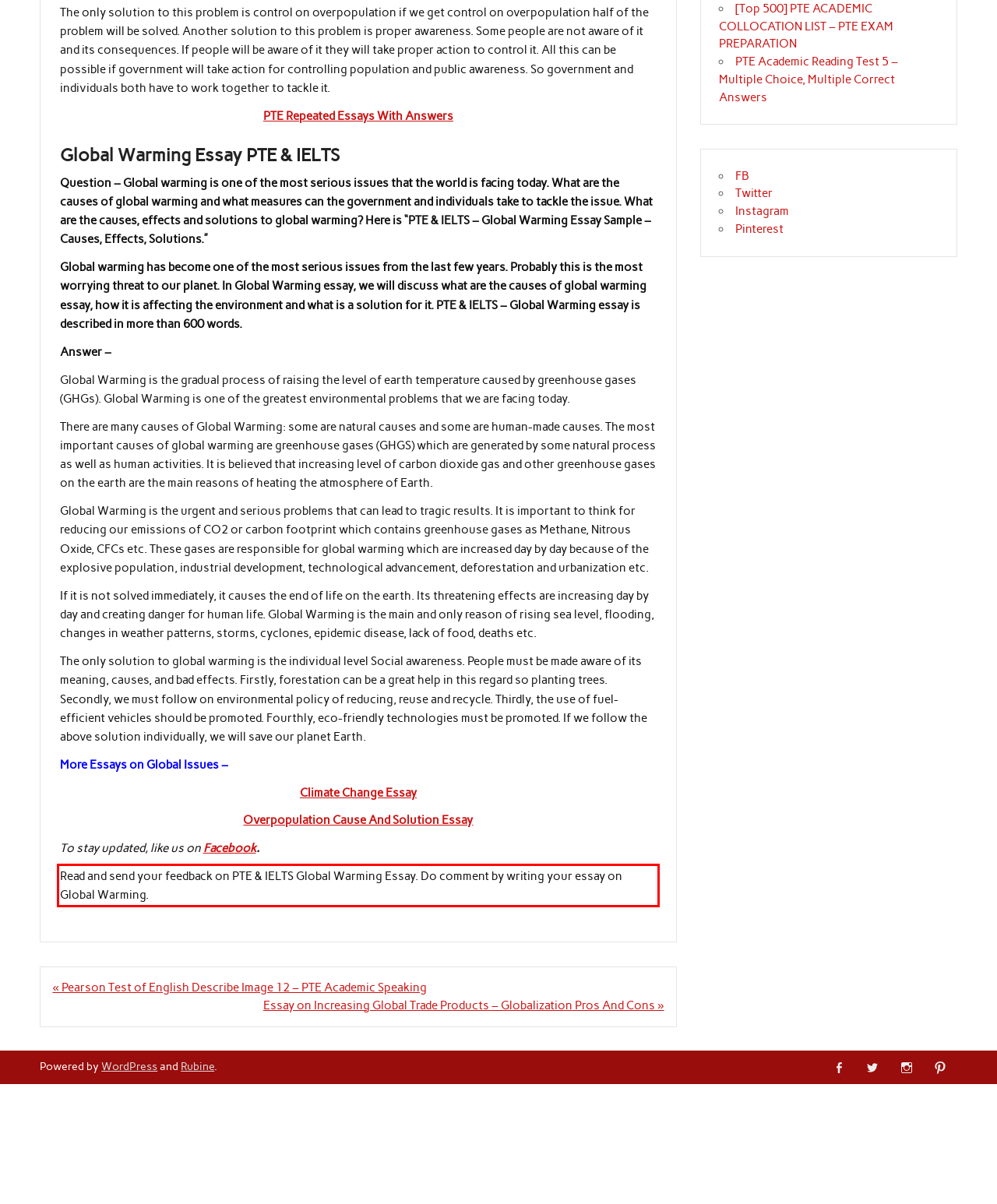You have a webpage screenshot with a red rectangle surrounding a UI element. Extract the text content from within this red bounding box.

Read and send your feedback on PTE & IELTS Global Warming Essay. Do comment by writing your essay on Global Warming.